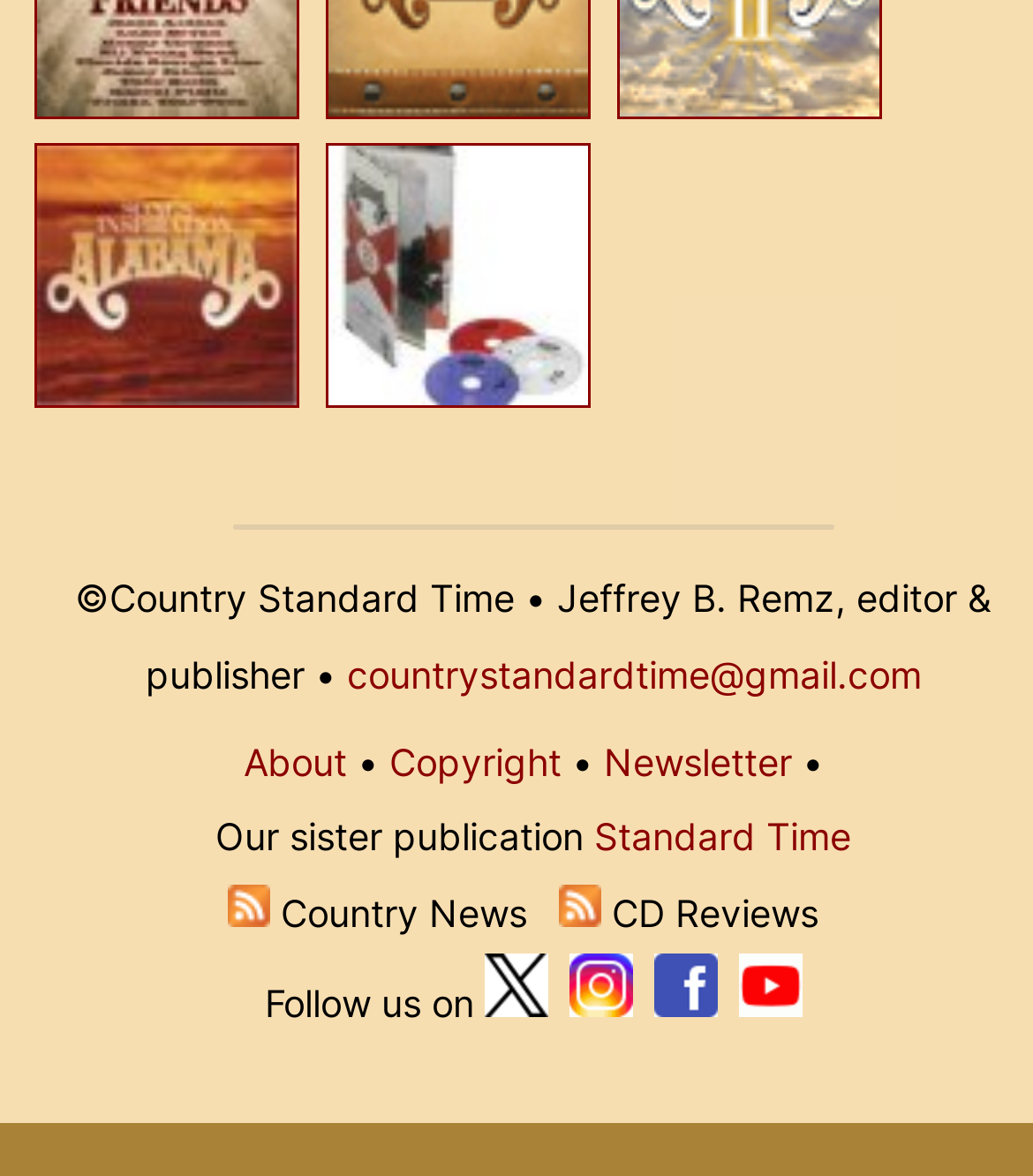Who is the editor and publisher of the publication?
Respond to the question with a well-detailed and thorough answer.

The webpage contains a static text element that mentions 'Jeffrey B. Remz, editor & publisher', indicating that he is the editor and publisher of the publication.